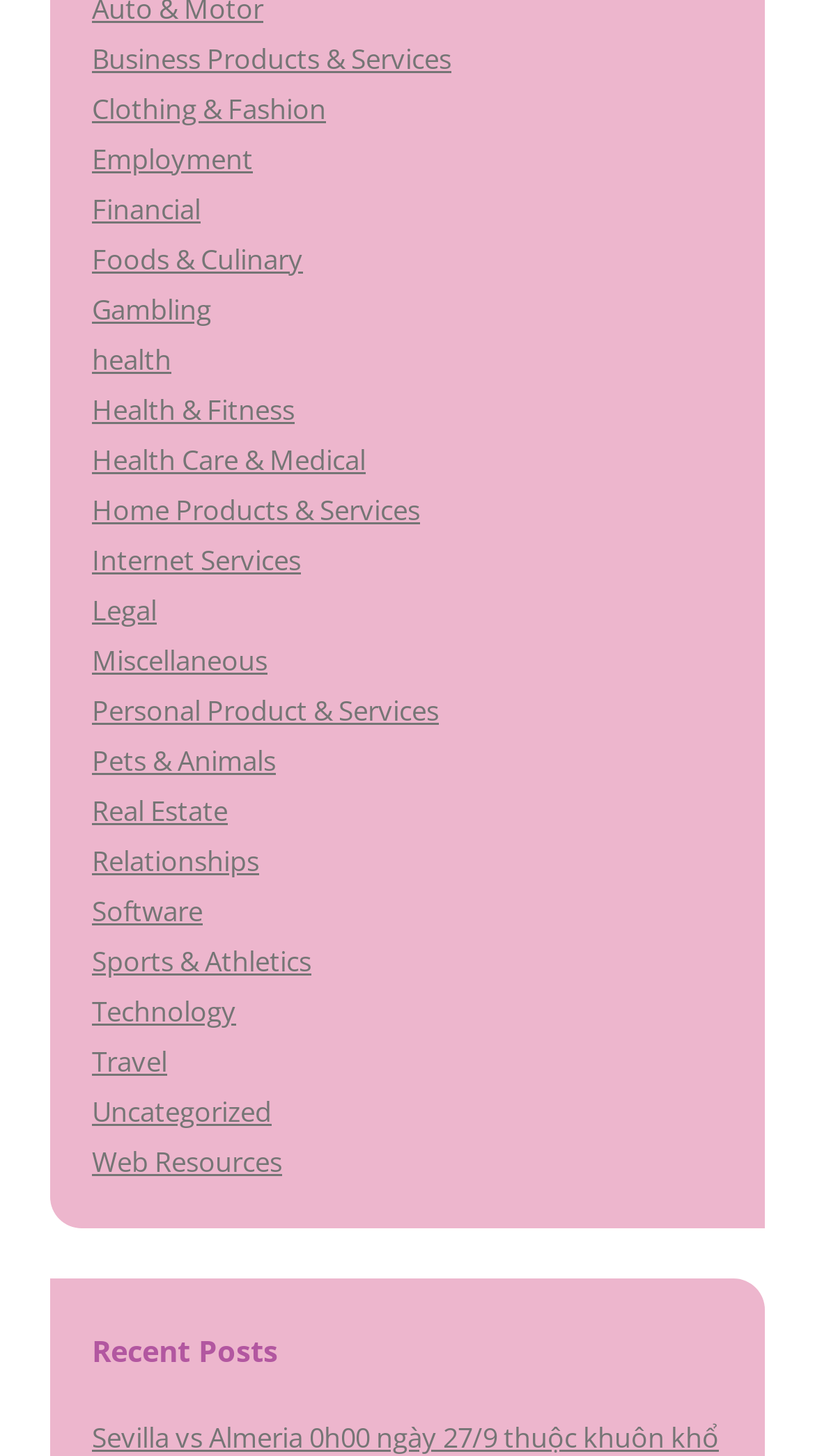Is there a section for recent posts?
Using the information from the image, answer the question thoroughly.

There is a section for recent posts on the webpage, which is indicated by a heading that says 'Recent Posts'.